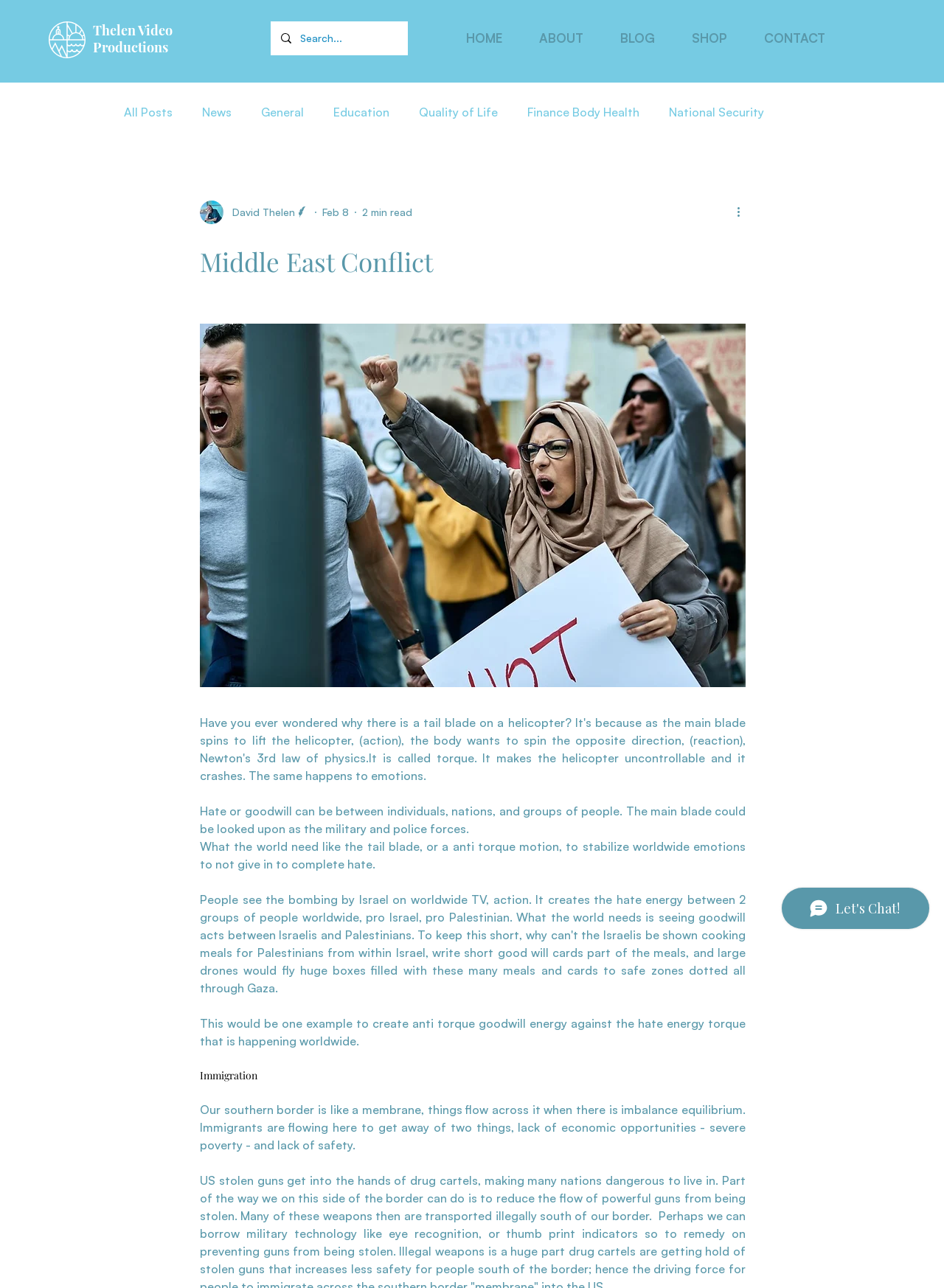Please use the details from the image to answer the following question comprehensively:
What is the author's name?

I found the author's name by looking at the element with the text 'Writer's picture David Thelen Writer' and extracting the name 'David Thelen' from it.